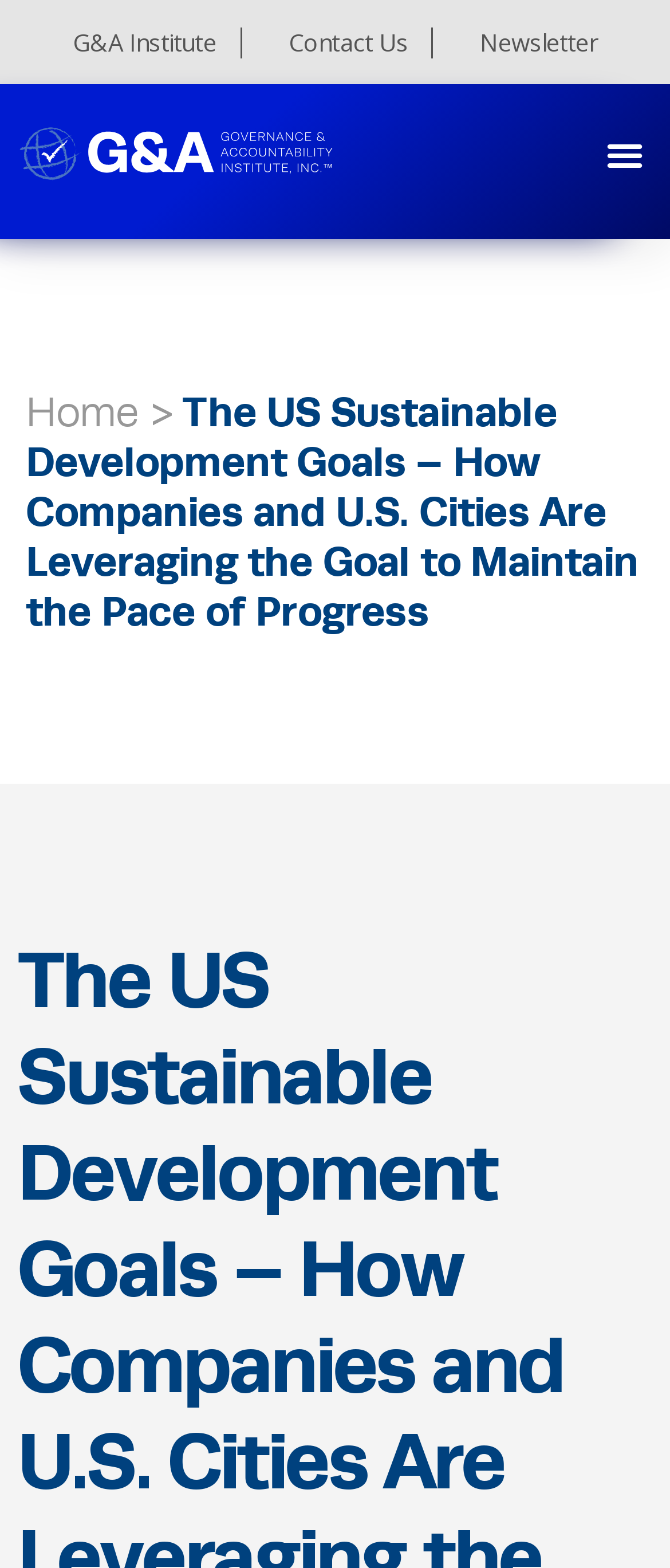Please answer the following question using a single word or phrase: 
What is the topic of the webpage?

Sustainable Development Goals